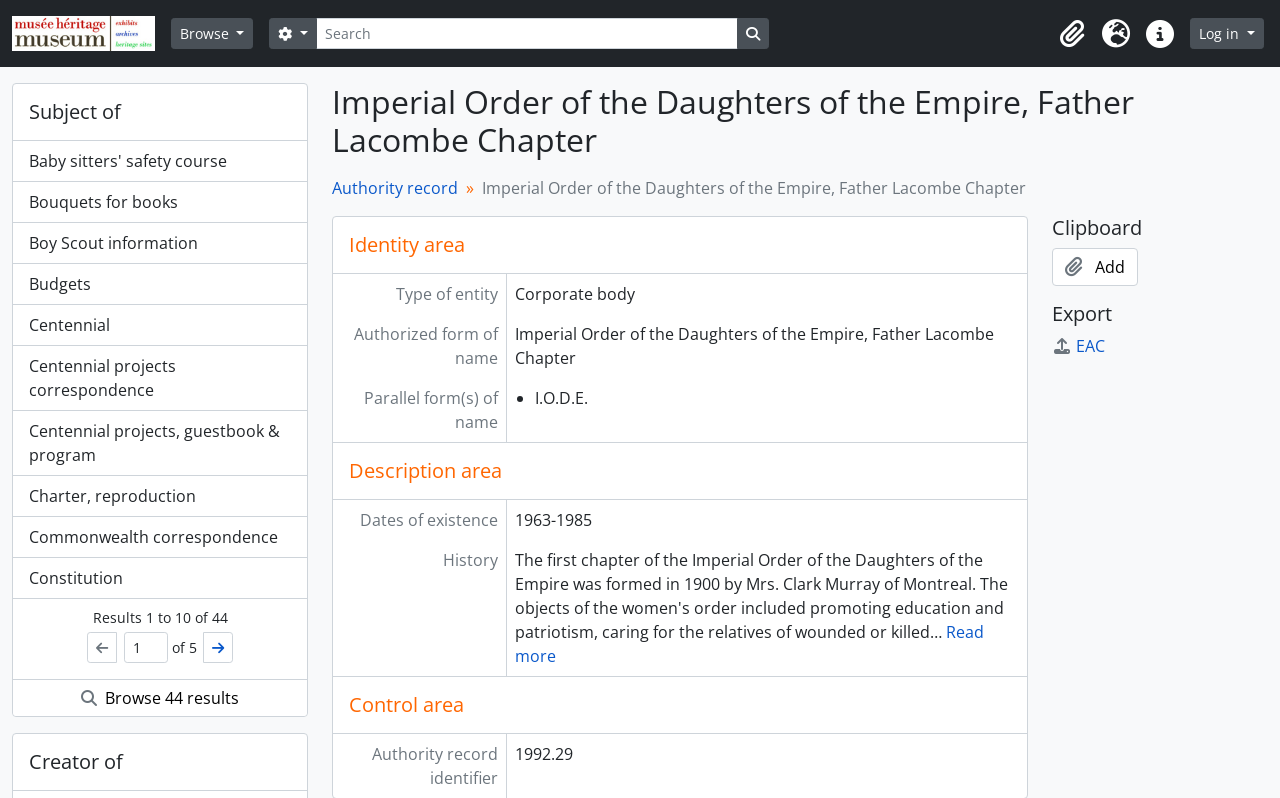Locate the bounding box coordinates of the area that needs to be clicked to fulfill the following instruction: "Search for archives". The coordinates should be in the format of four float numbers between 0 and 1, namely [left, top, right, bottom].

[0.21, 0.023, 0.601, 0.061]